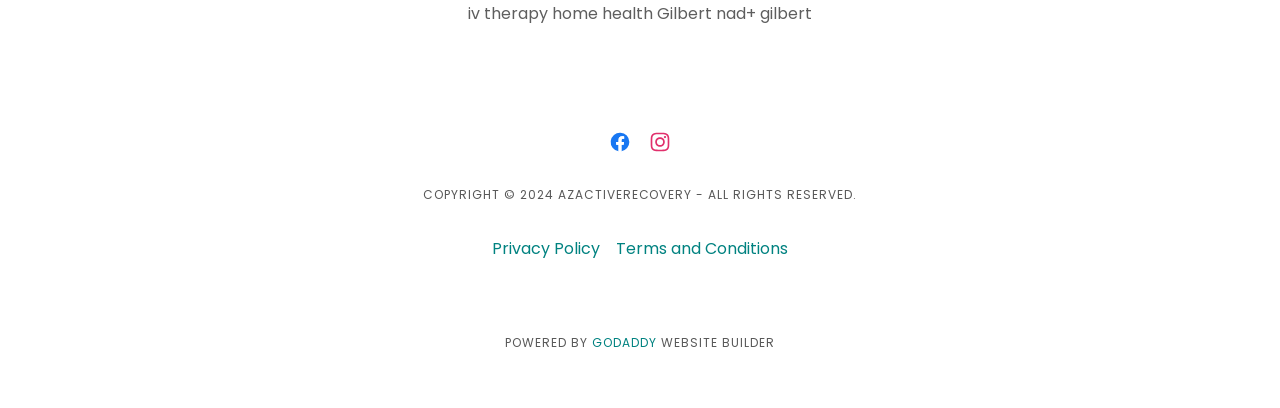Respond to the question with just a single word or phrase: 
How many social media links are there?

2